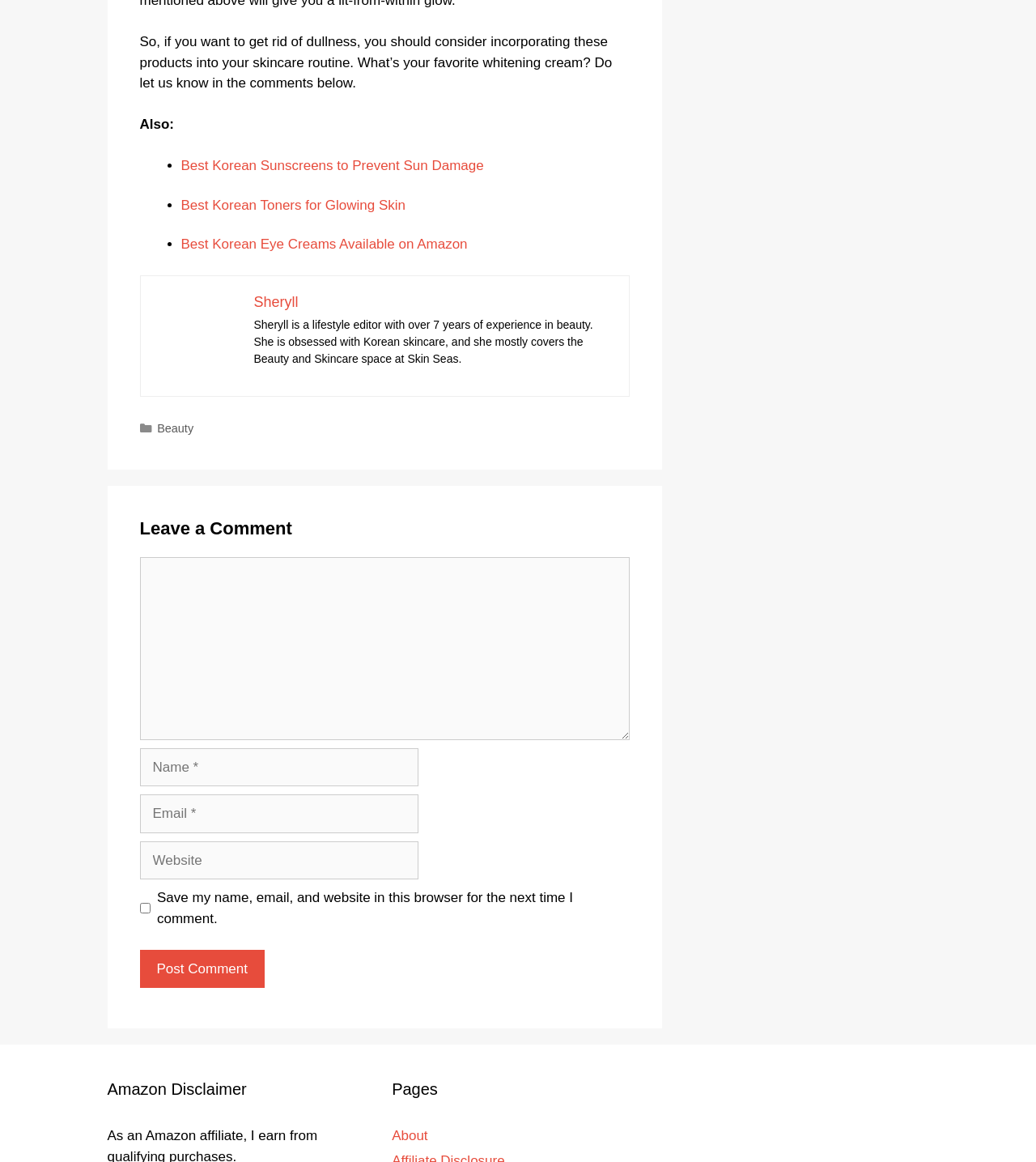Select the bounding box coordinates of the element I need to click to carry out the following instruction: "Enter your name".

[0.135, 0.644, 0.404, 0.677]